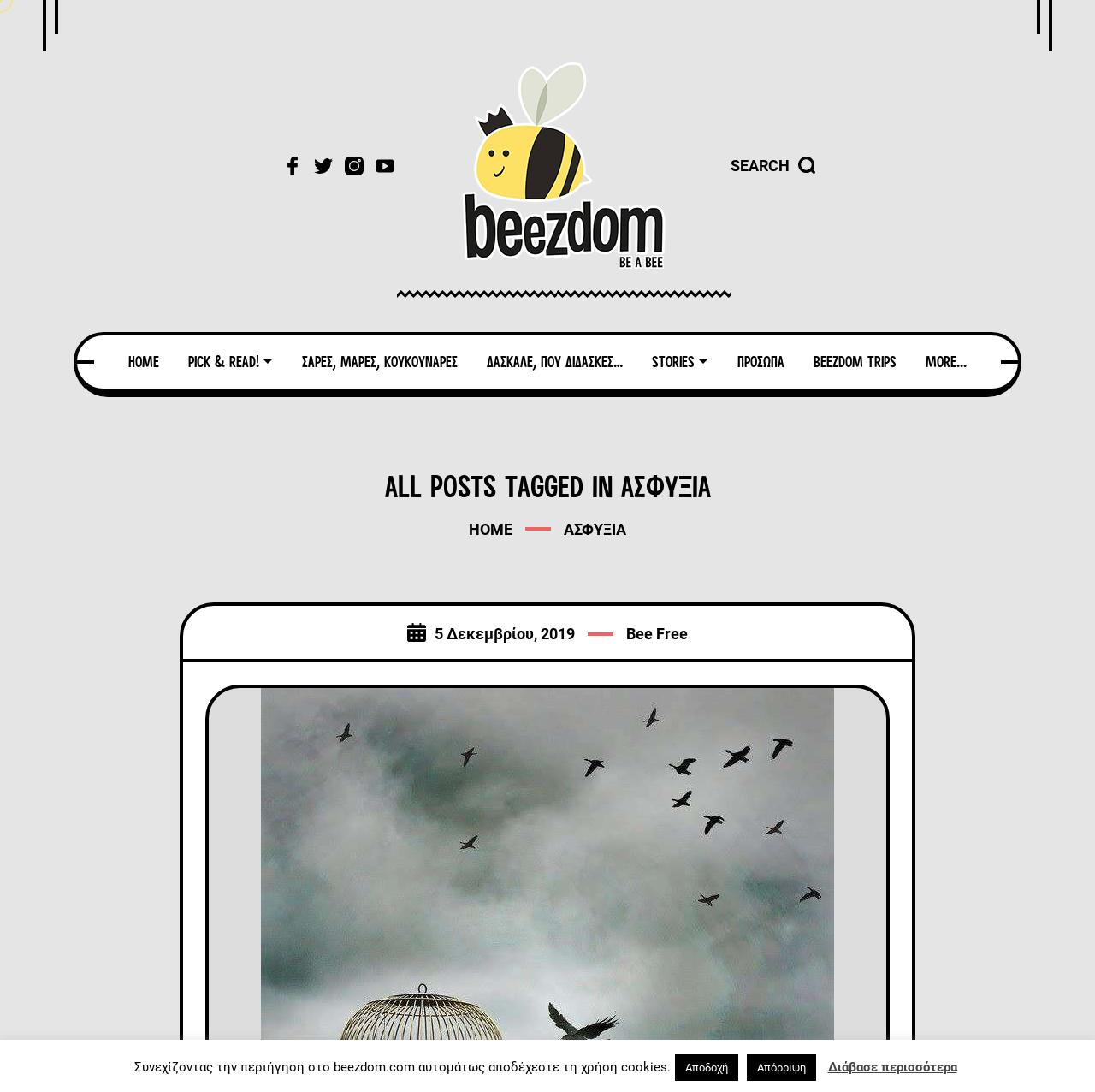Pinpoint the bounding box coordinates of the clickable element needed to complete the instruction: "View post image". The coordinates should be provided as four float numbers between 0 and 1: [left, top, right, bottom].

[0.238, 0.888, 0.762, 0.905]